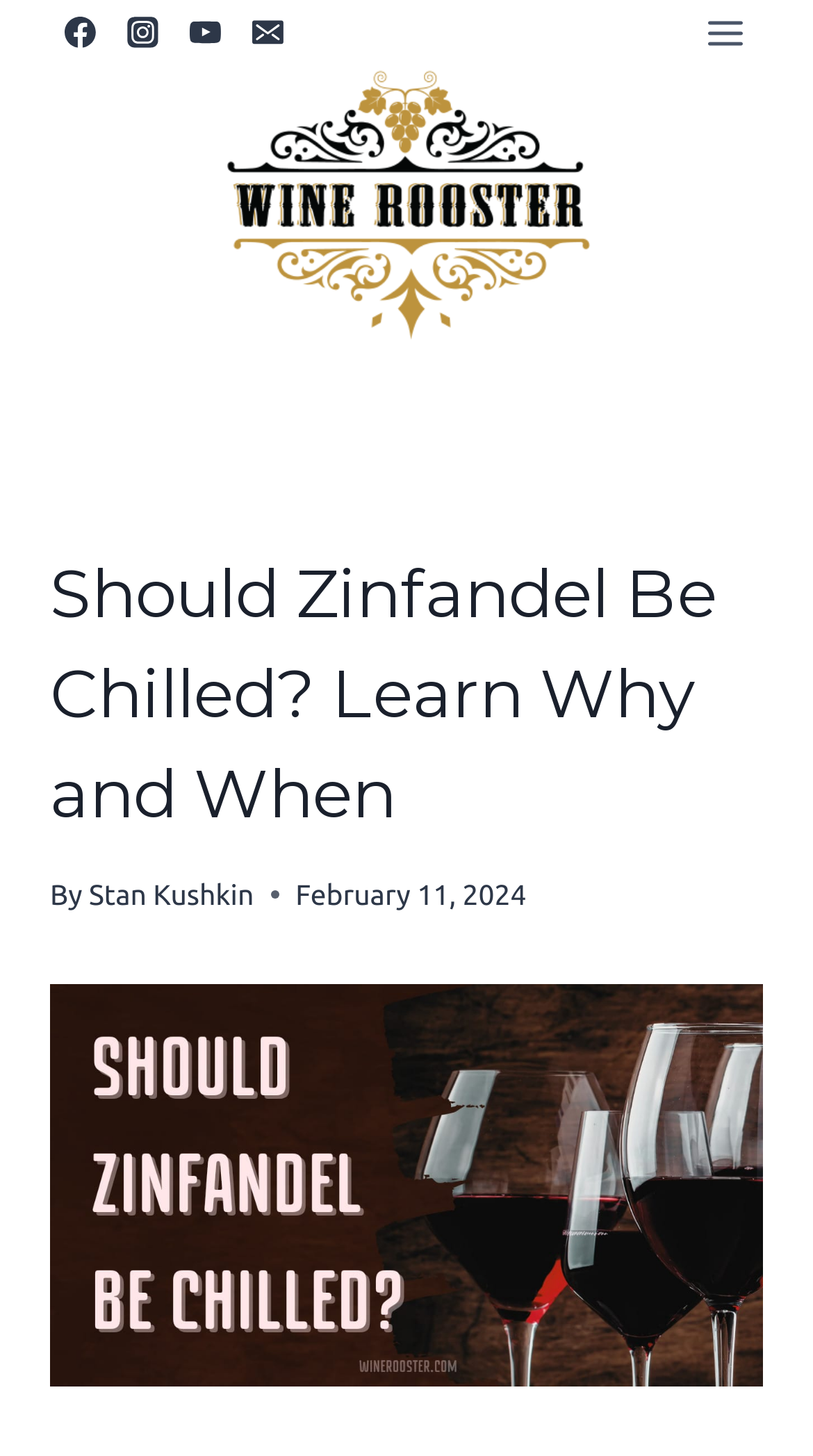When was the article published?
Could you answer the question with a detailed and thorough explanation?

I found the publication date of the article below the author's name, which is February 11, 2024, so the article was published on this date.